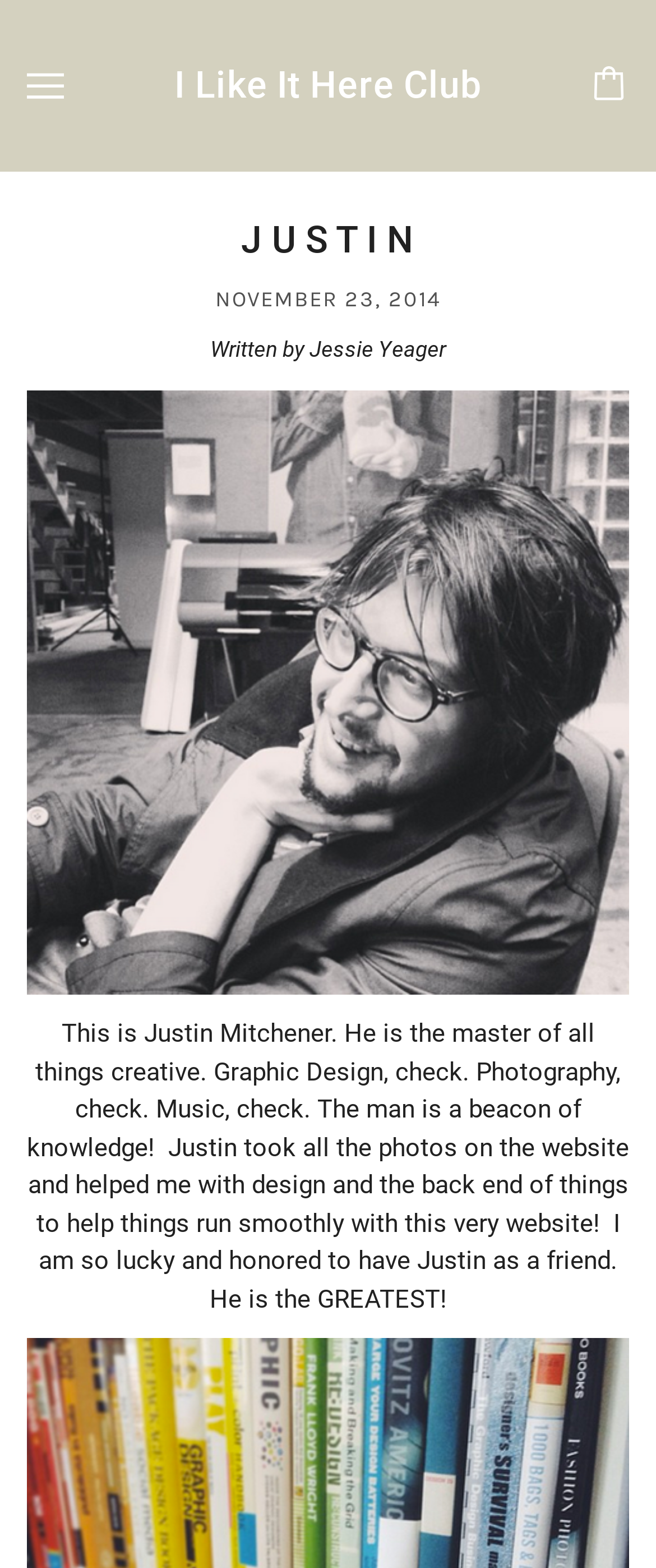Extract the bounding box coordinates for the HTML element that matches this description: "I Like It Here Club". The coordinates should be four float numbers between 0 and 1, i.e., [left, top, right, bottom].

[0.266, 0.04, 0.734, 0.069]